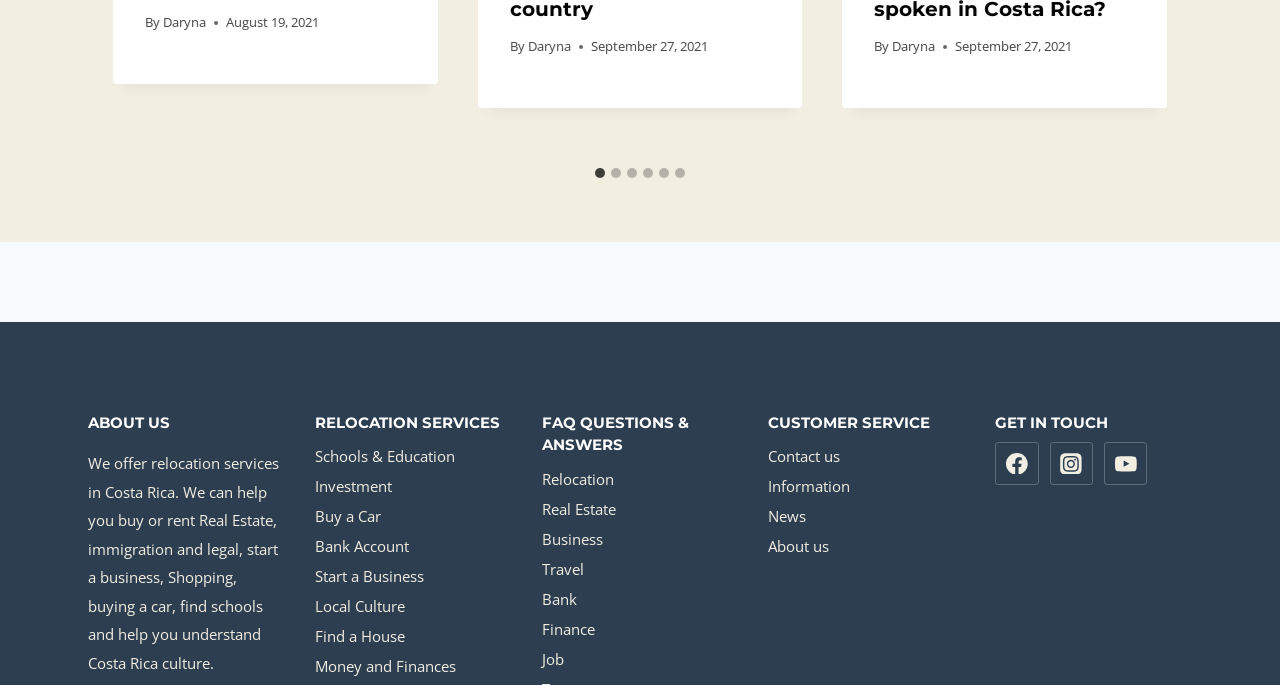Locate the bounding box coordinates of the element's region that should be clicked to carry out the following instruction: "Follow on Facebook". The coordinates need to be four float numbers between 0 and 1, i.e., [left, top, right, bottom].

[0.777, 0.645, 0.811, 0.708]